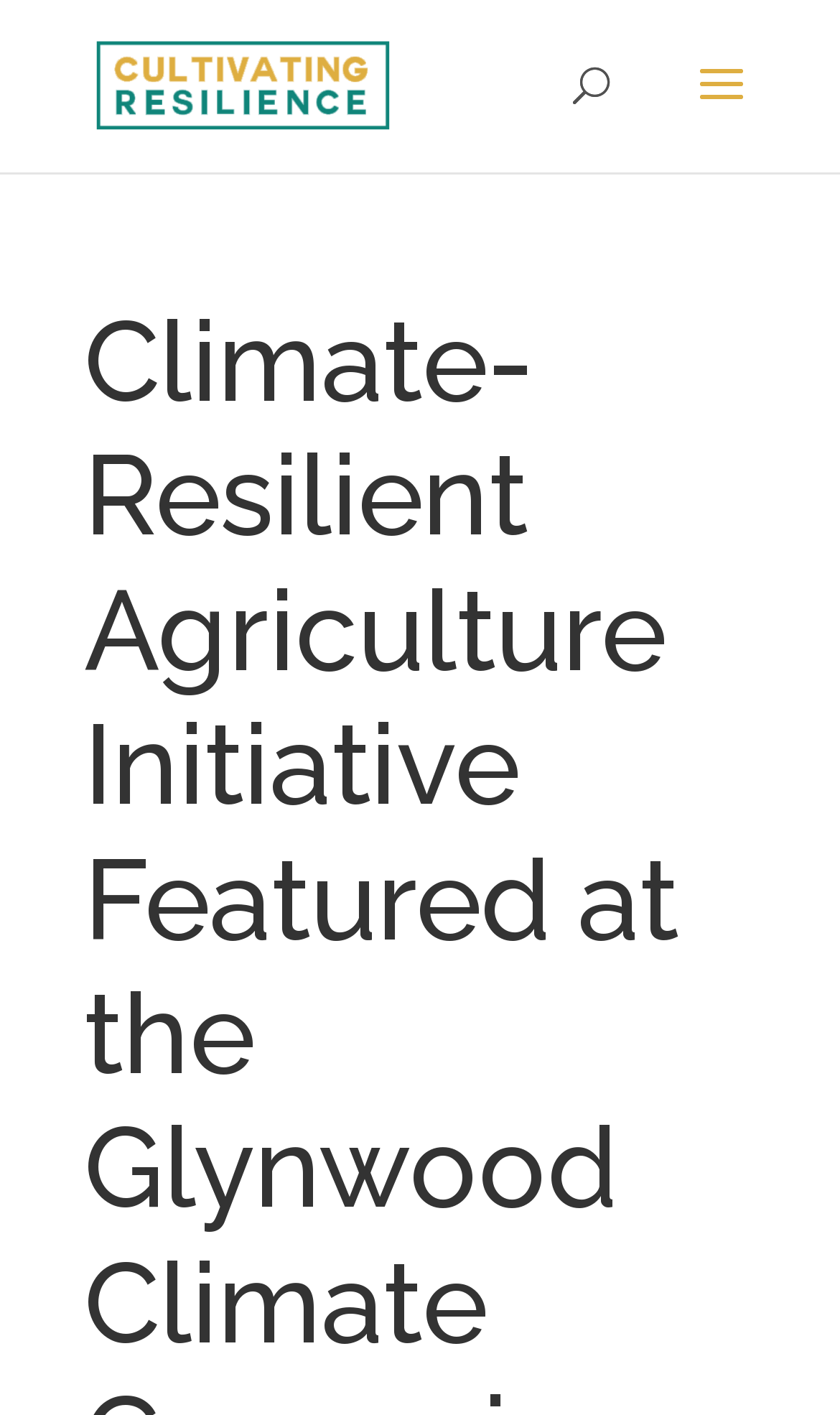Calculate the bounding box coordinates for the UI element based on the following description: "alt="Cultivating Resilience LLC"". Ensure the coordinates are four float numbers between 0 and 1, i.e., [left, top, right, bottom].

[0.11, 0.044, 0.47, 0.073]